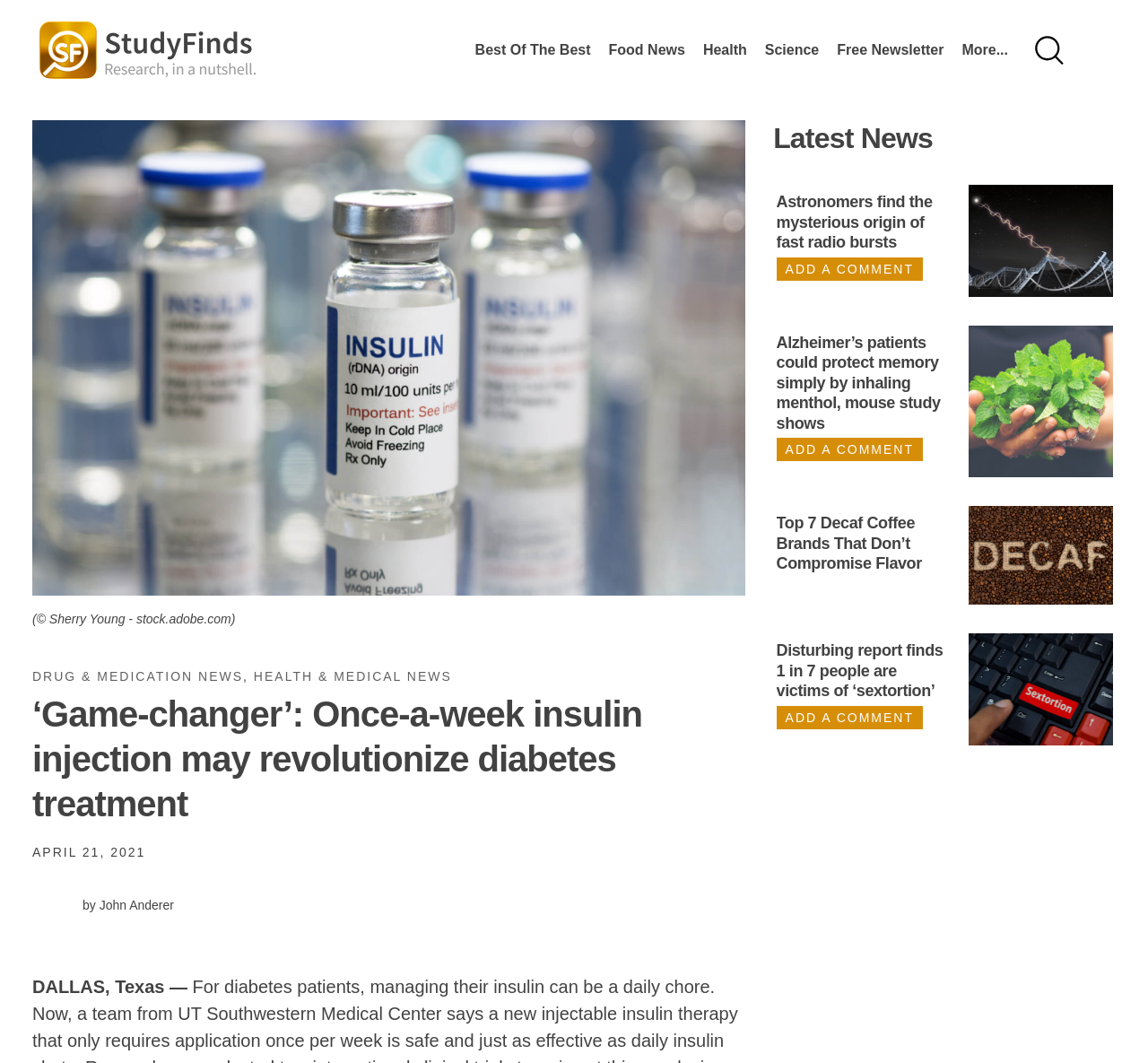What is the date of the main article? Based on the screenshot, please respond with a single word or phrase.

APRIL 21, 2021